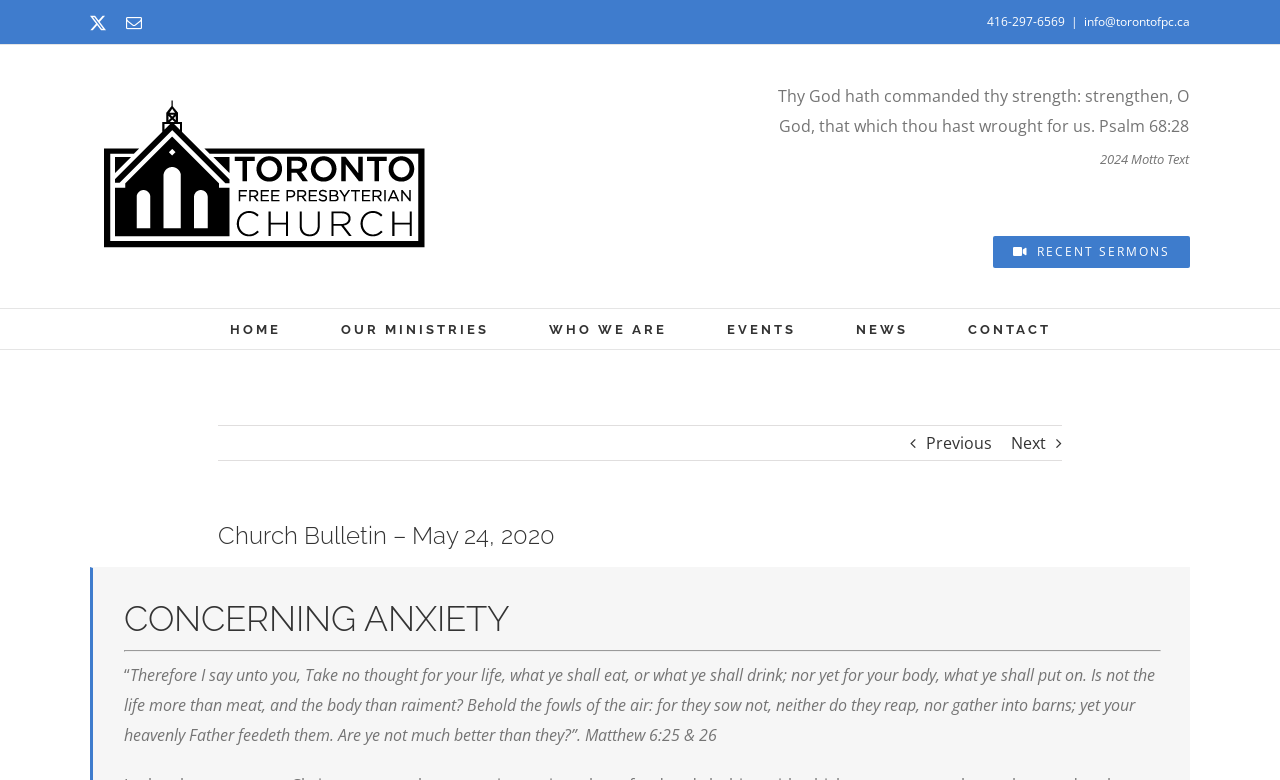Analyze the image and deliver a detailed answer to the question: What is the motto text for 2024?

I found the motto text by examining the layout table in the middle of the webpage, where I saw a layout table cell with the text '2024 Motto Text'.